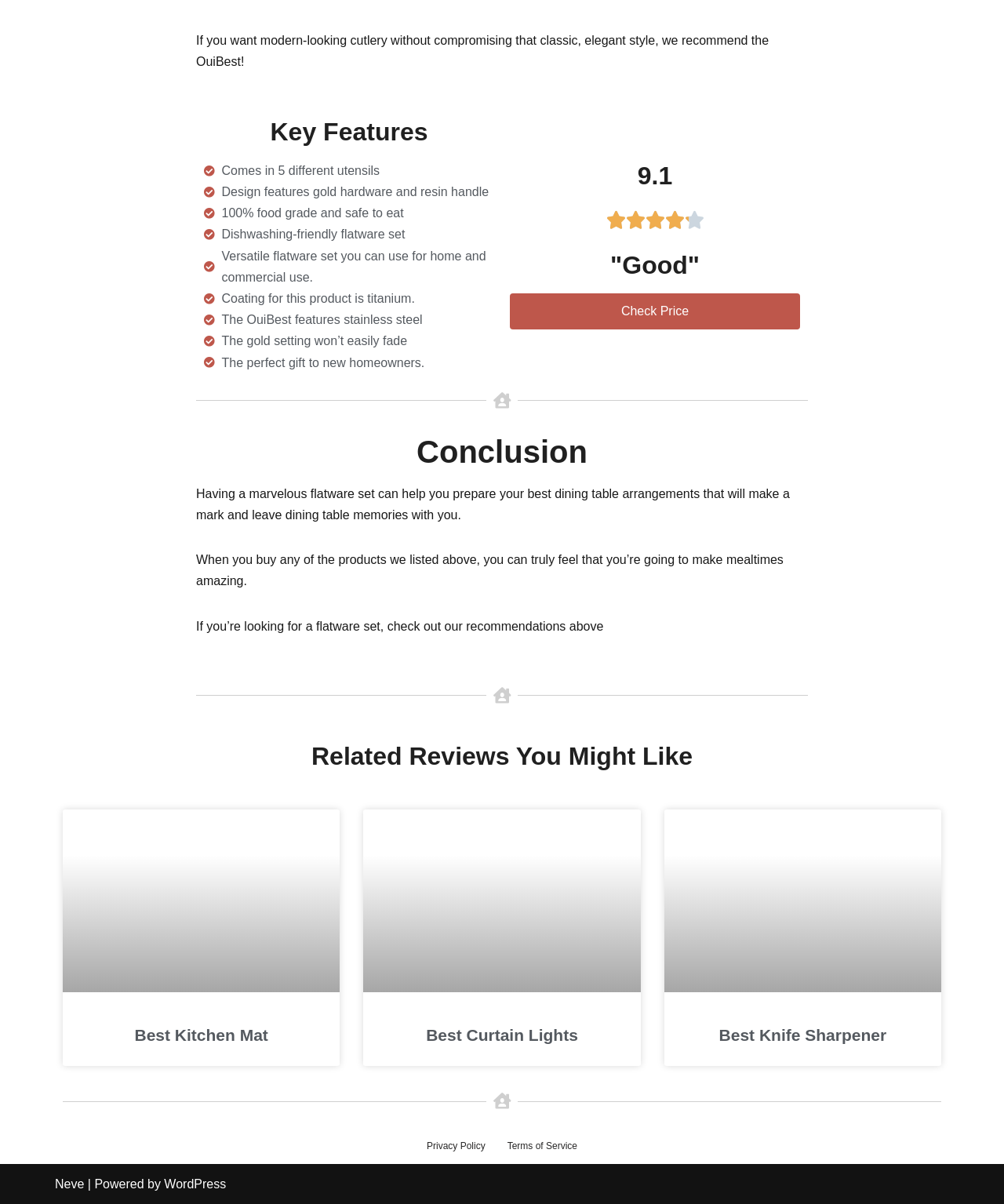Identify the bounding box coordinates for the region of the element that should be clicked to carry out the instruction: "Learn about medical spa services". The bounding box coordinates should be four float numbers between 0 and 1, i.e., [left, top, right, bottom].

None